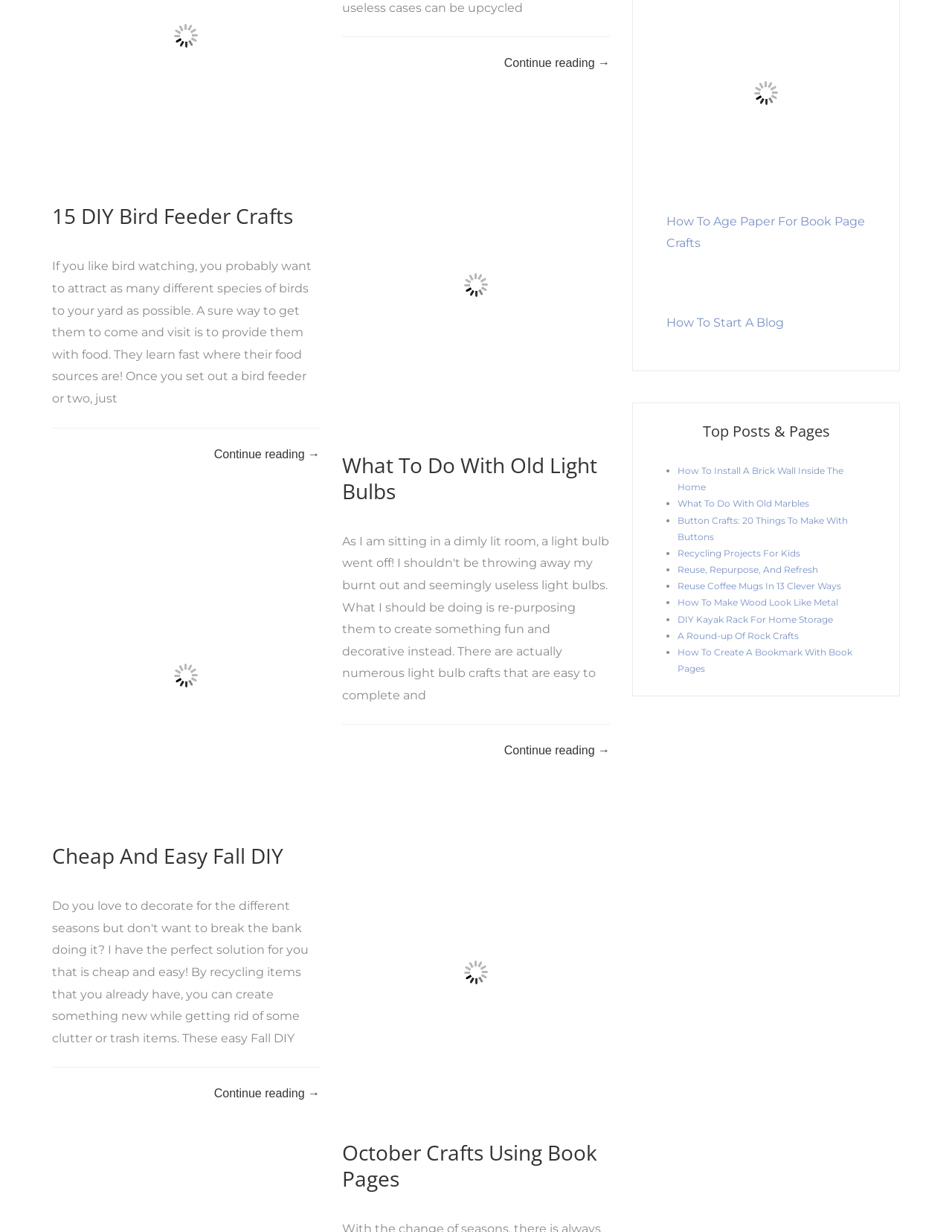Identify the bounding box coordinates of the area that should be clicked in order to complete the given instruction: "Learn what to do with old light bulbs". The bounding box coordinates should be four float numbers between 0 and 1, i.e., [left, top, right, bottom].

[0.359, 0.366, 0.627, 0.41]